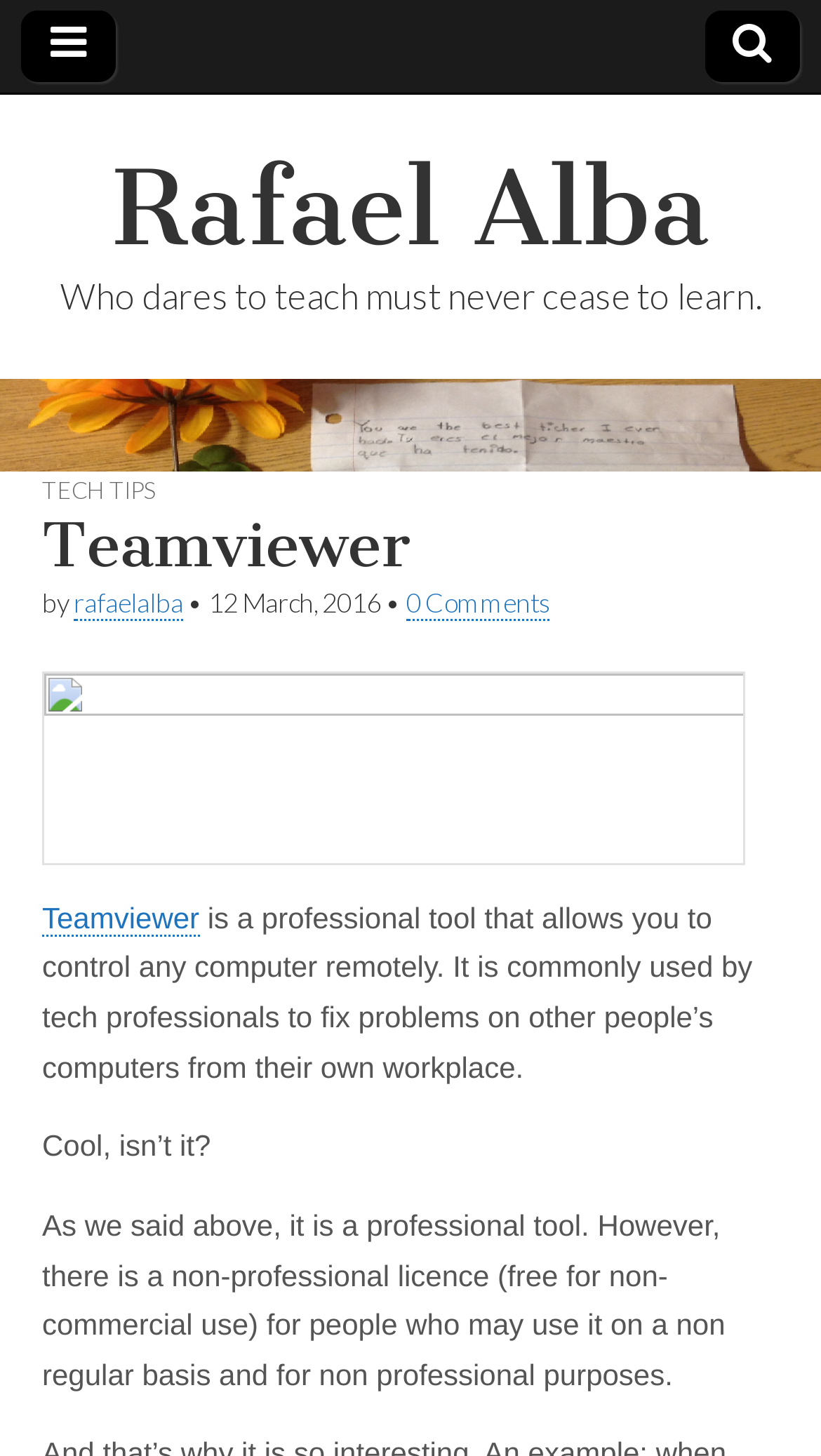What is the date of the article?
Please answer using one word or phrase, based on the screenshot.

12 March, 2016